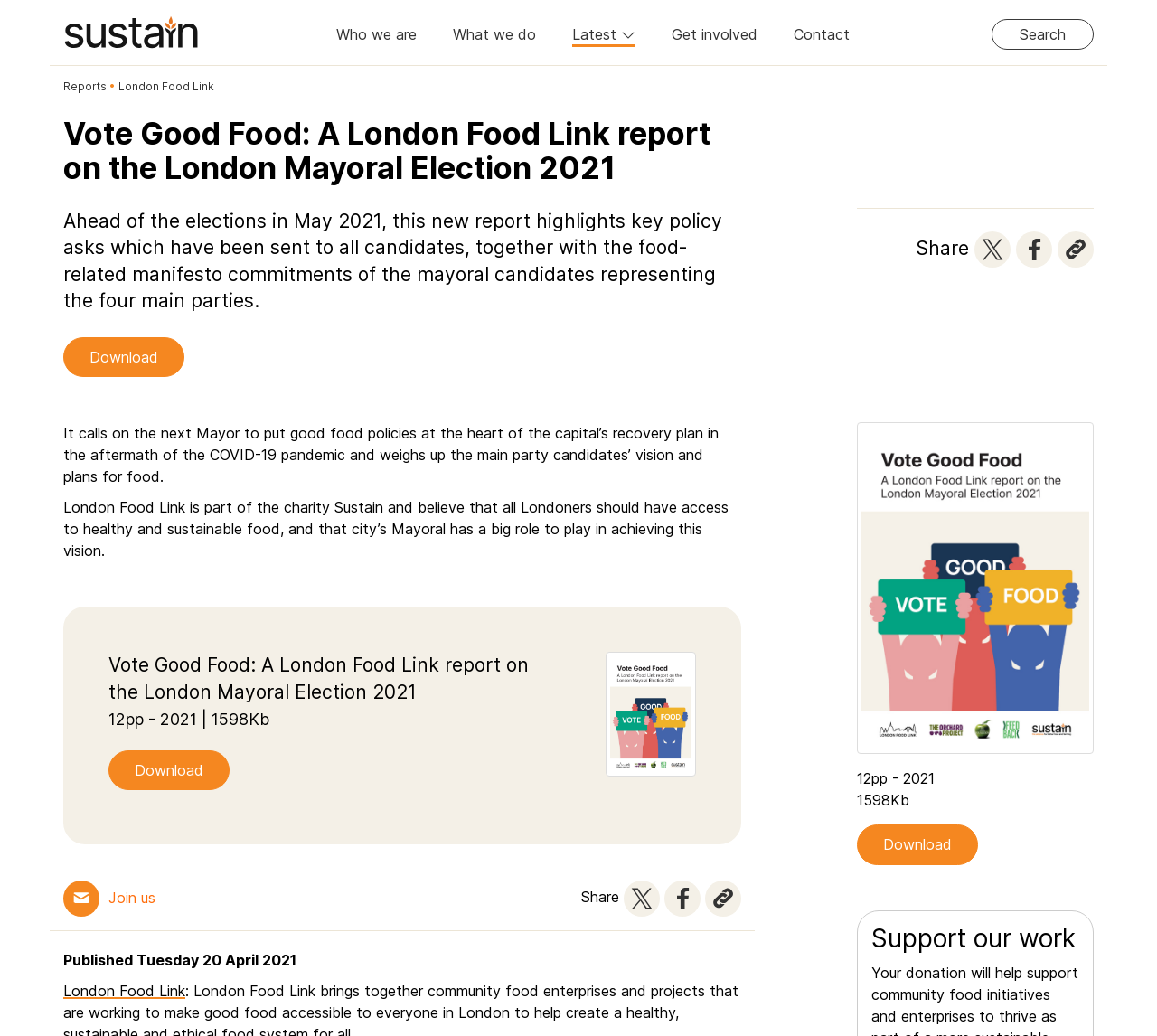What is the file size of the report? From the image, respond with a single word or brief phrase.

1598Kb